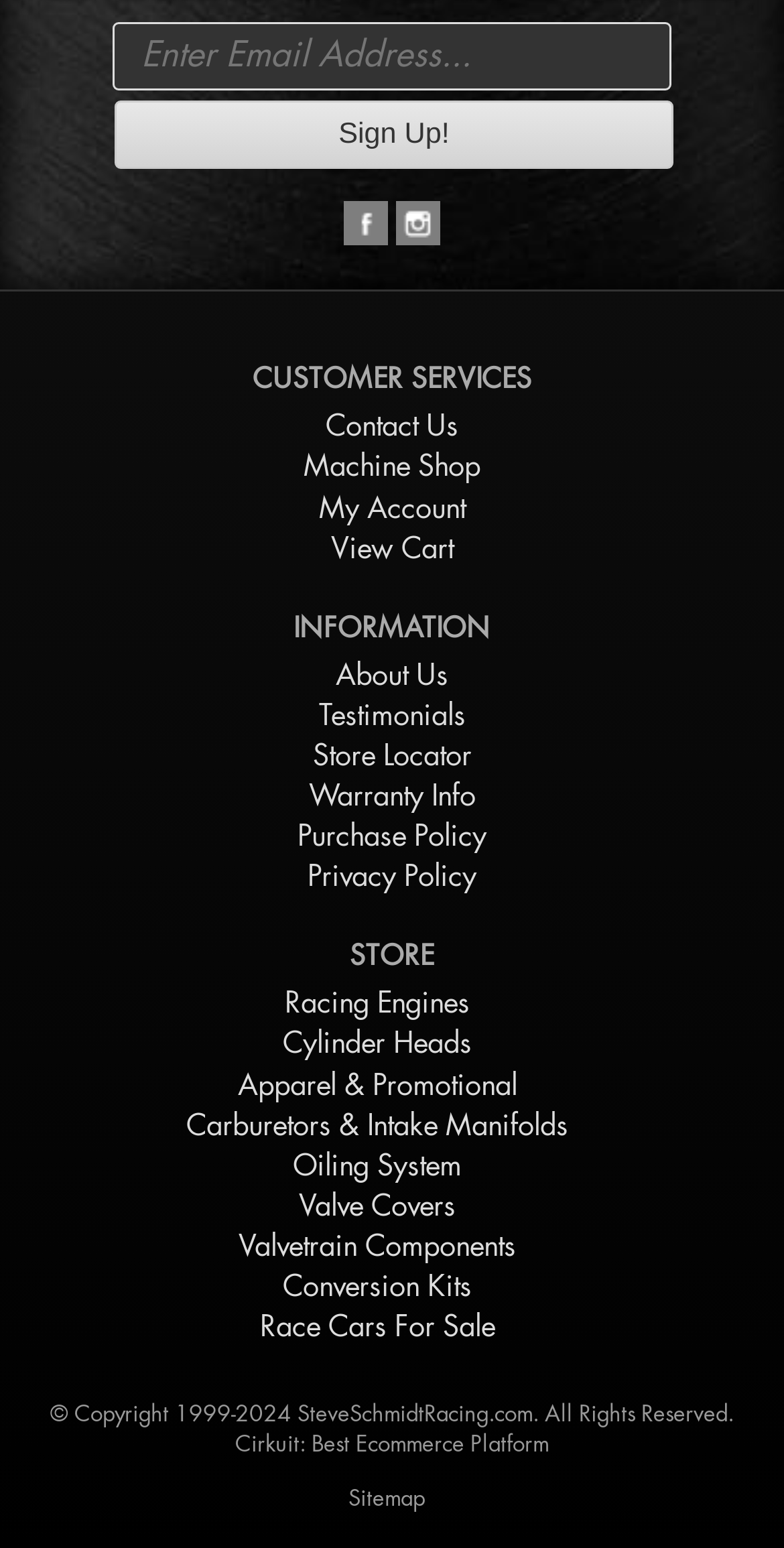Identify the bounding box coordinates for the element you need to click to achieve the following task: "Contact customer service". The coordinates must be four float values ranging from 0 to 1, formatted as [left, top, right, bottom].

[0.415, 0.263, 0.585, 0.288]